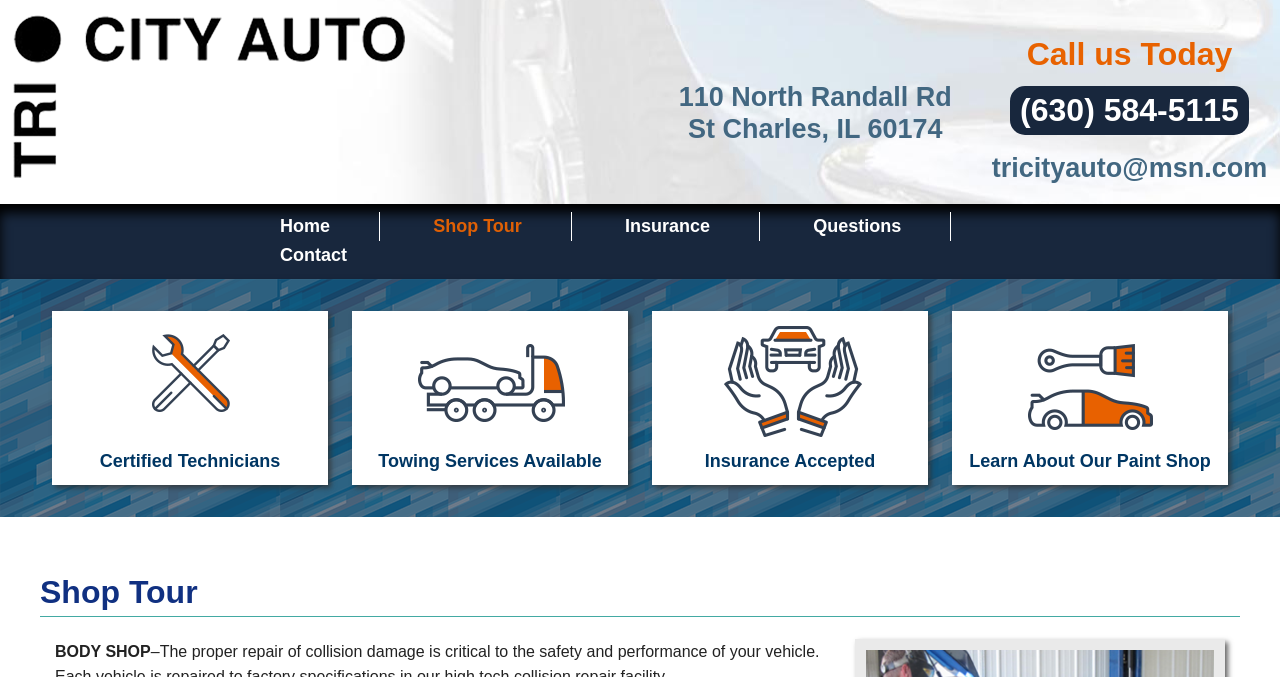Describe the entire webpage, focusing on both content and design.

This webpage is about Tri City Auto, a collision repair shop in St. Charles, IL. At the top left corner, there is a link to skip to the content. Next to it, there is a link to return to the home page, accompanied by a logo image. On the top right side, there is a call-to-action section with a "Call us Today" label, a phone number "(630) 584-5115", and an email address "tricityauto@msn.com". Below this section, there is an address "110 North Randall Rd St Charles, IL 60174" displayed prominently.

The main navigation menu is located in the middle of the page, with links to "Home", "Shop Tour", "Insurance", "Questions", and "Contact". Below the navigation menu, there are four sections promoting the shop's services. From left to right, these sections are about certified technicians, towing services, insurance acceptance, and the paint shop. Each section has an image, a heading, and a link to learn more.

At the bottom of the page, there is a heading "Shop Tour" with a "BODY SHOP" label below it, indicating the start of the shop tour section.